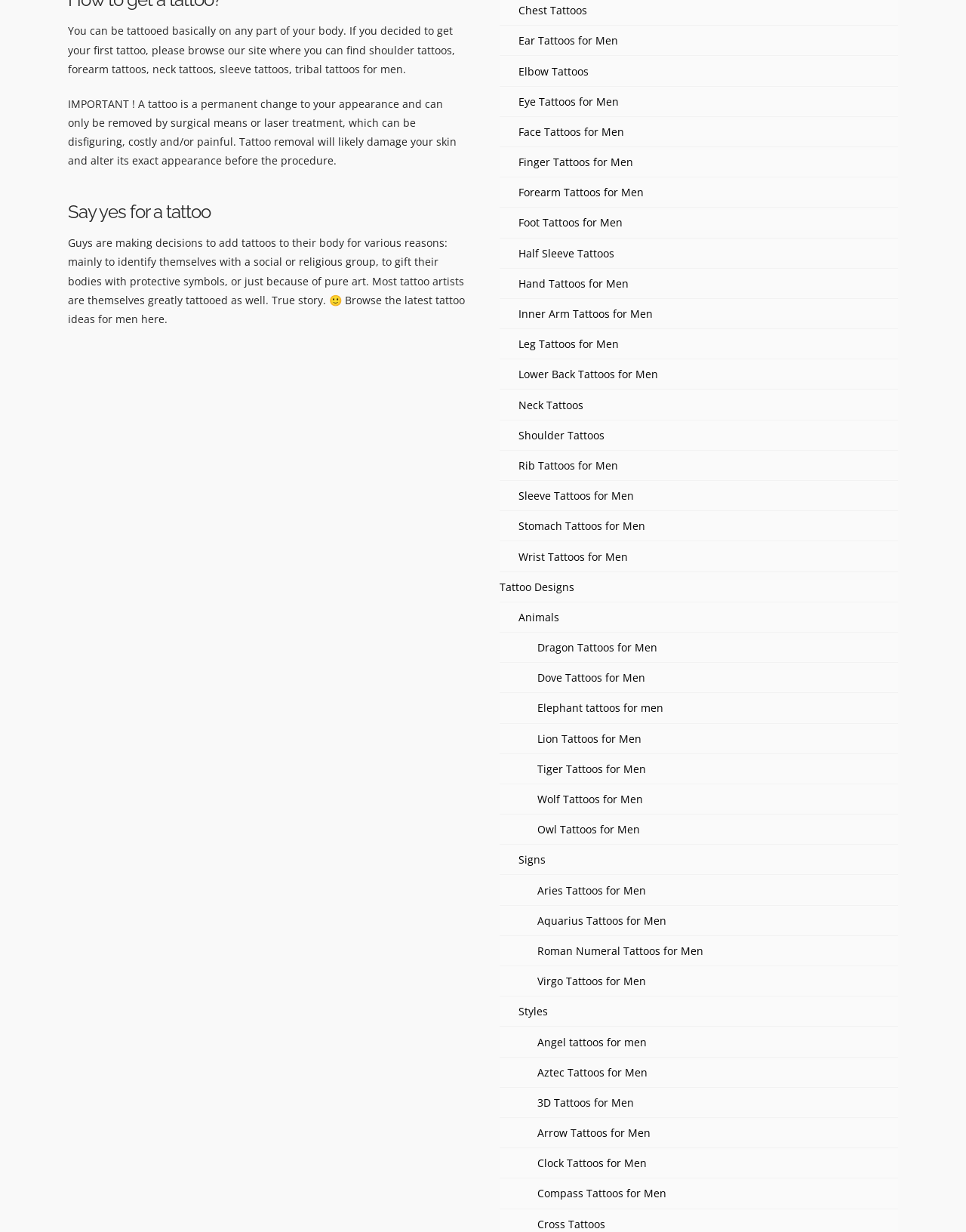Using floating point numbers between 0 and 1, provide the bounding box coordinates in the format (top-left x, top-left y, bottom-right x, bottom-right y). Locate the UI element described here: Signs

[0.537, 0.691, 0.565, 0.704]